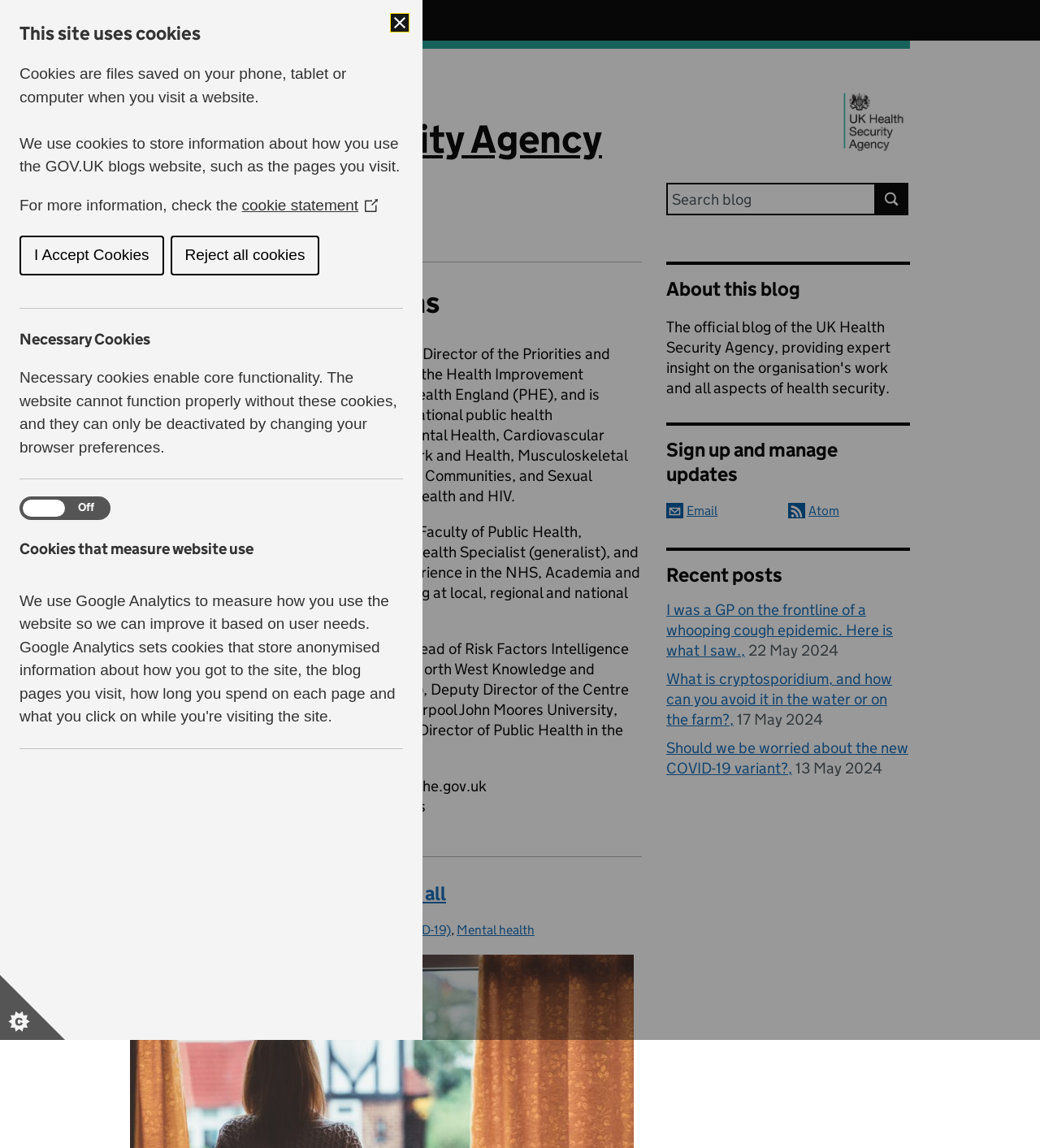What is the topic of the blog post 'Advancing good mental health for all'?
Answer briefly with a single word or phrase based on the image.

Mental health